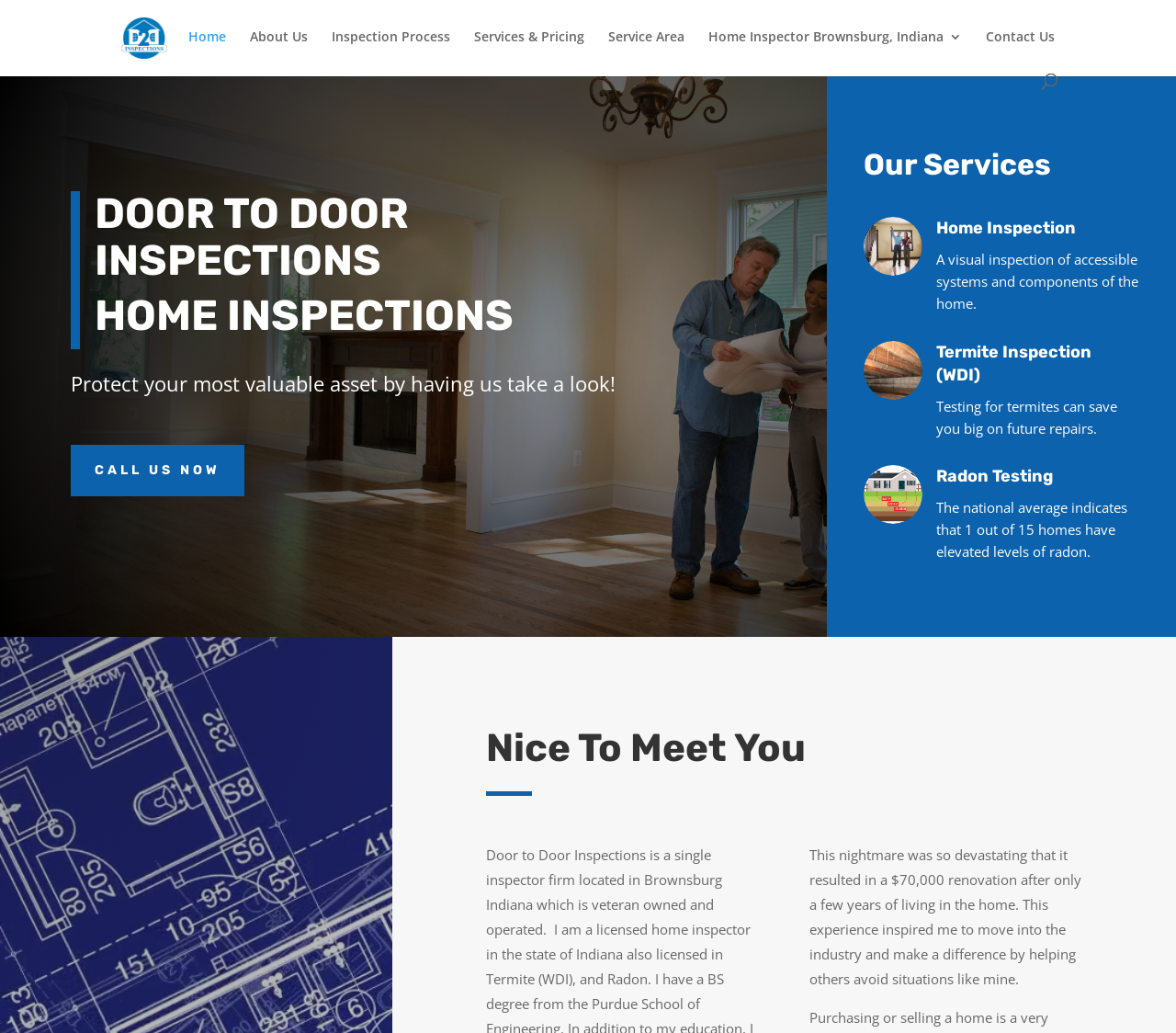Find the bounding box coordinates for the area you need to click to carry out the instruction: "Call Us Now". The coordinates should be four float numbers between 0 and 1, indicated as [left, top, right, bottom].

[0.06, 0.43, 0.208, 0.48]